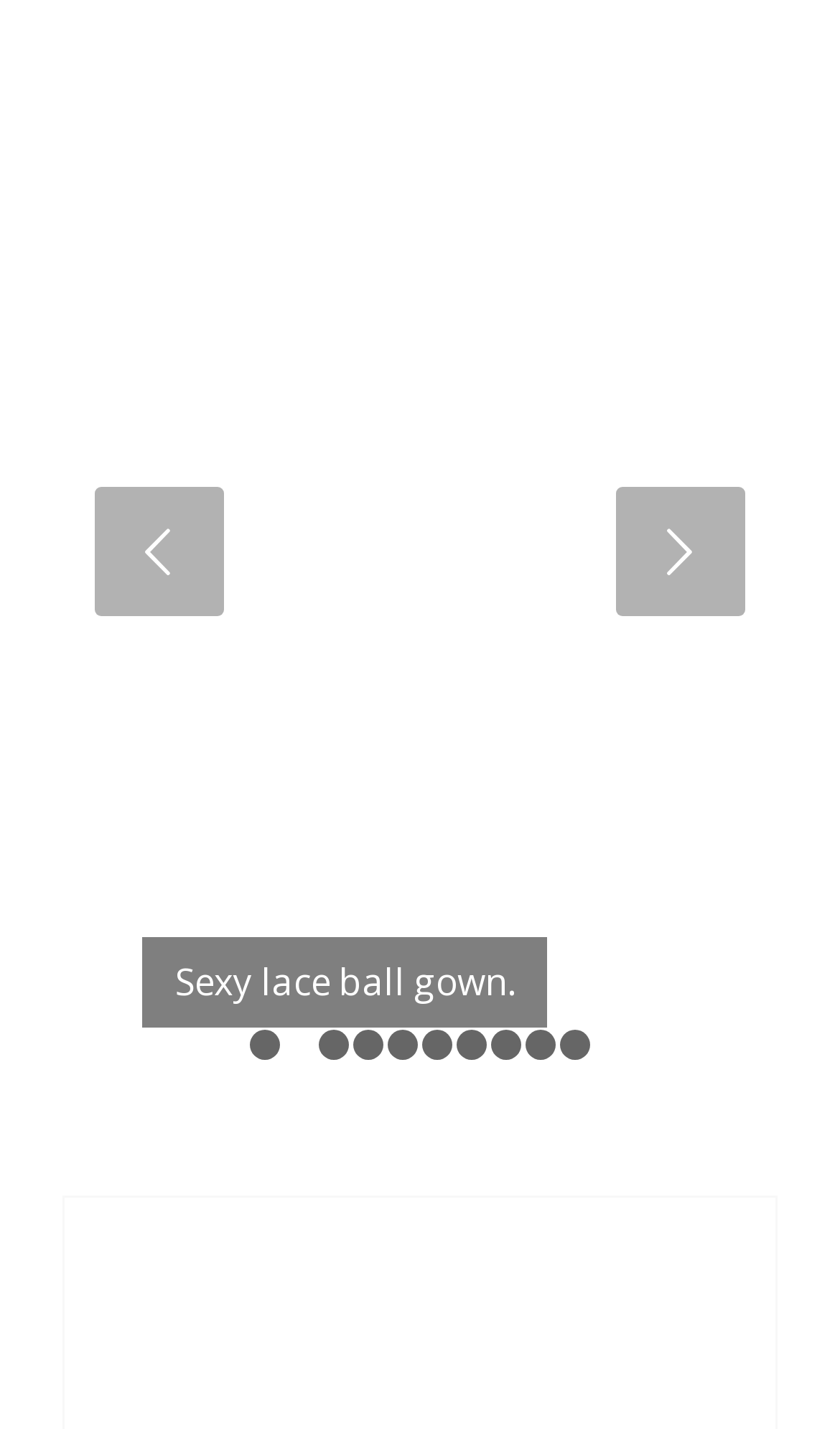Identify the bounding box coordinates for the element that needs to be clicked to fulfill this instruction: "view the second page". Provide the coordinates in the format of four float numbers between 0 and 1: [left, top, right, bottom].

[0.338, 0.72, 0.374, 0.741]